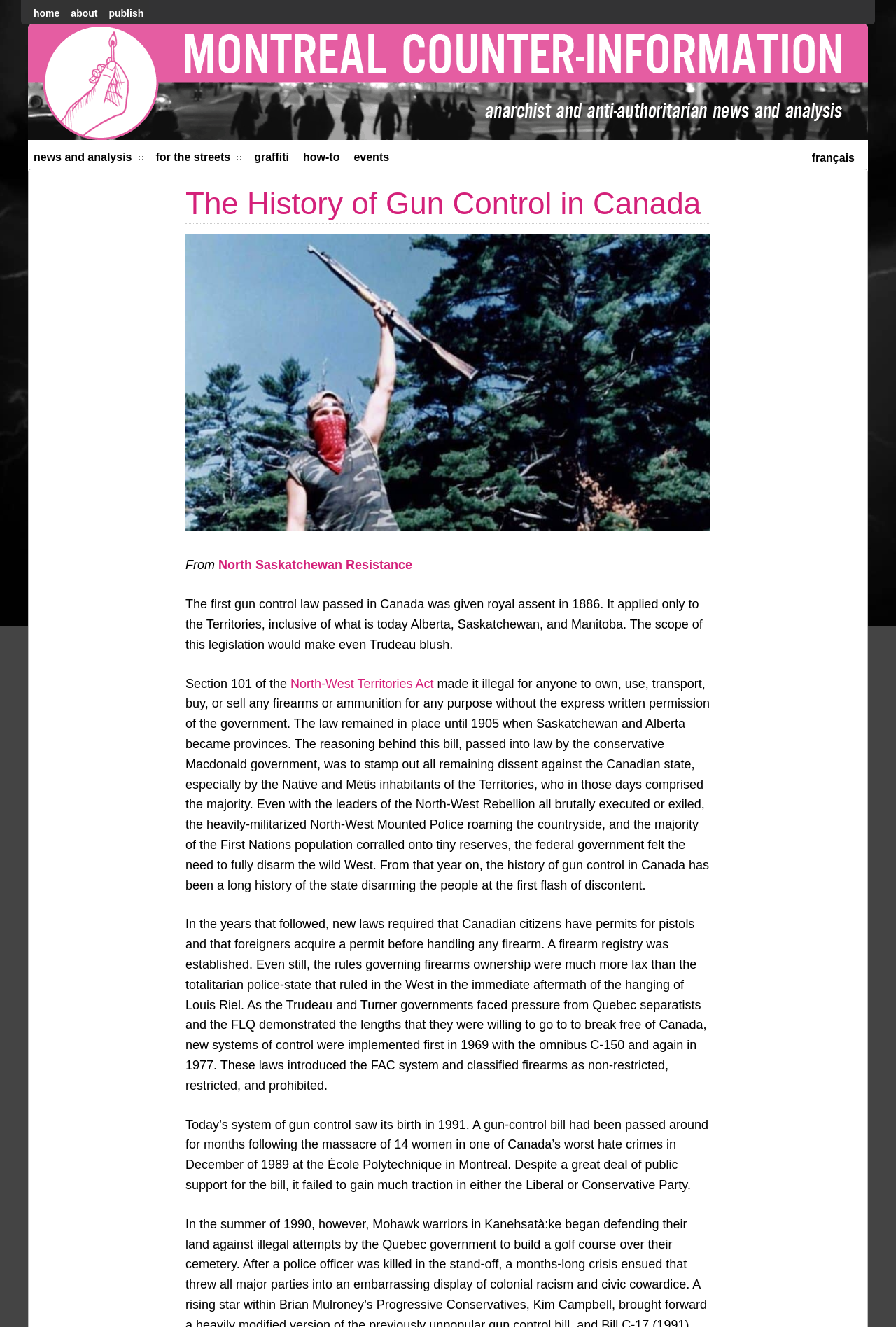Based on the visual content of the image, answer the question thoroughly: What was the purpose of the 1886 gun control law?

According to the webpage, the 1886 gun control law was passed to stamp out all remaining dissent against the Canadian state, especially by the Native and Métis inhabitants of the Territories, who comprised the majority of the population at the time. The law was intended to fully disarm the population and maintain control over the Territories.